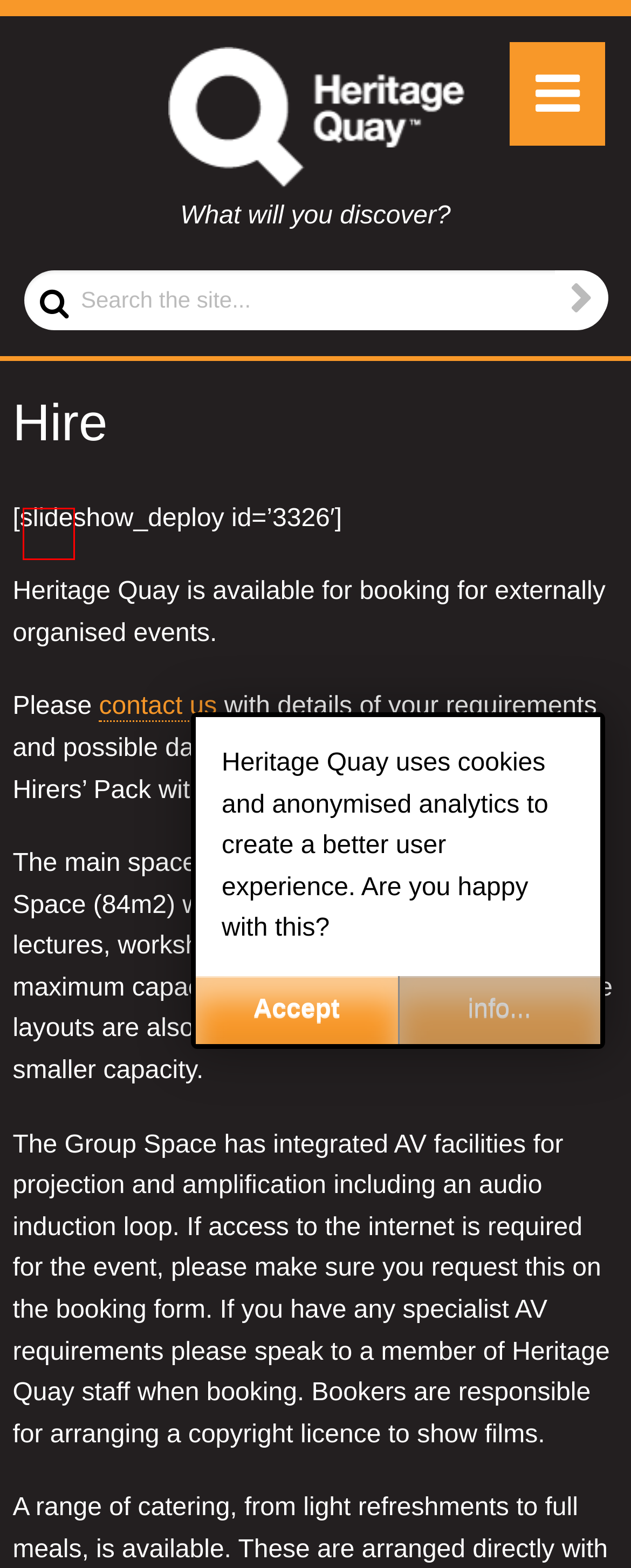You have a screenshot showing a webpage with a red bounding box highlighting an element. Choose the webpage description that best fits the new webpage after clicking the highlighted element. The descriptions are:
A. Accessibility statement for www.heritagequay.org | Heritage Quay
B. Heritage Quay | What will you discover?
C. Cookie Policy | Heritage Quay
D. Blog | Heritage Quay | What will you discover?
E. Copyright & Disclaimer | Heritage Quay
F. About us - University of Huddersfield
G. University of Huddersfield
H. Visit | Heritage Quay

D